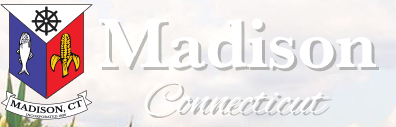Detail all significant aspects of the image you see.

The image features the logo of Madison, Connecticut, prominently displayed in a visually appealing design. It incorporates elements of the town's coat of arms on the left, featuring a ship's wheel, fish, and corn, symbolizing the maritime and agricultural heritage of the area. The name “Madison” is rendered in bold, elegant lettering, while "Connecticut" is styled in a softer, cursive font beneath it. This logo serves as a decorative element on the official webpage concerning local announcements and initiatives, including the recent utility pole removal project in downtown Madison, emphasizing the town's commitment to community improvements.